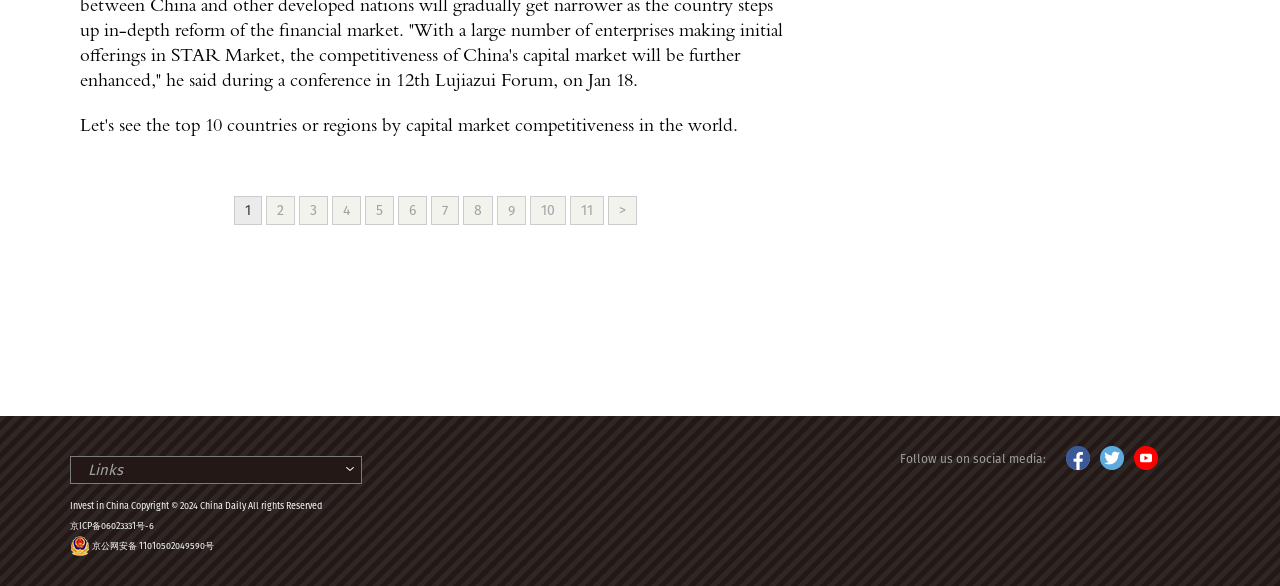Can you find the bounding box coordinates of the area I should click to execute the following instruction: "Click on link 2"?

[0.207, 0.334, 0.23, 0.384]